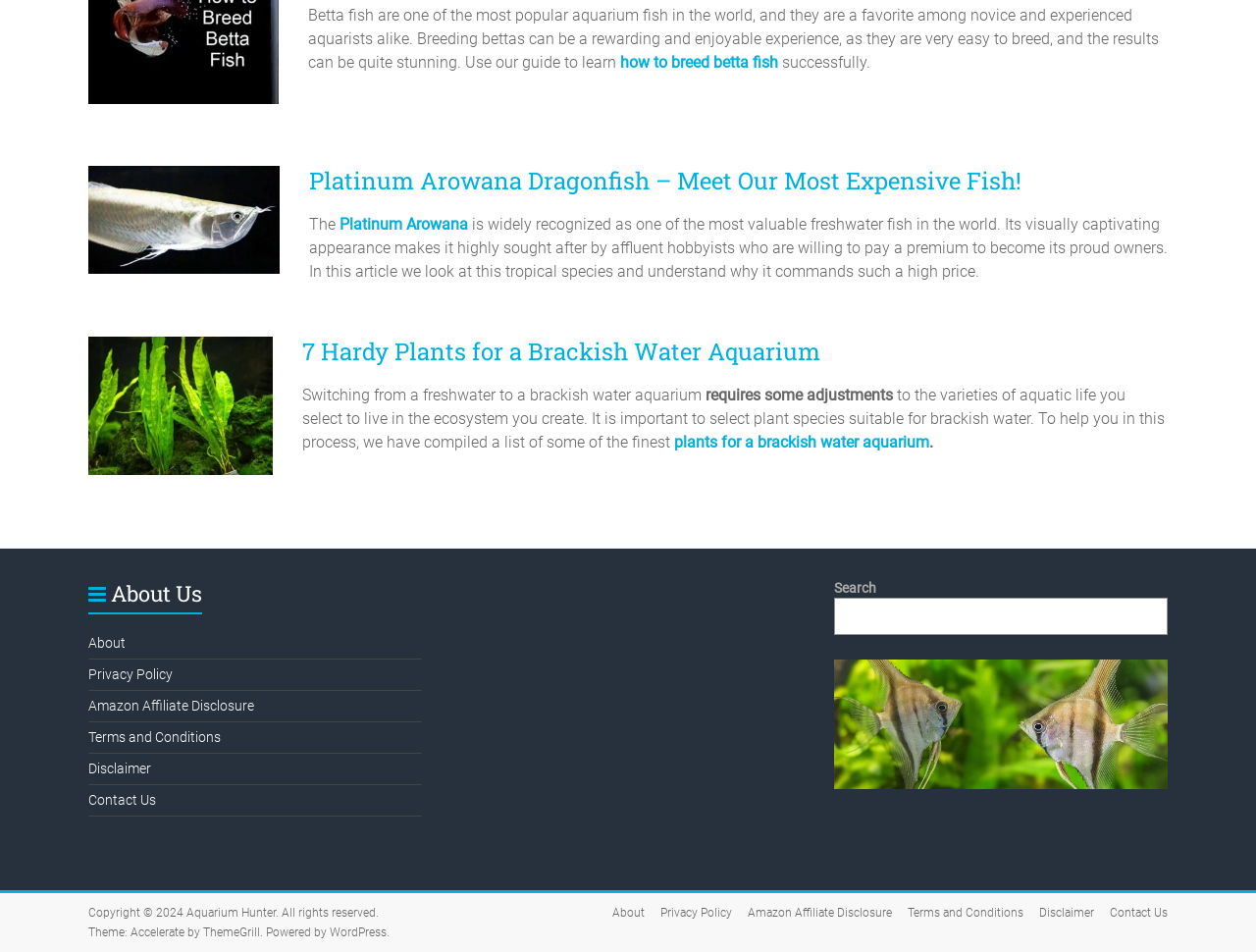Please provide the bounding box coordinates in the format (top-left x, top-left y, bottom-right x, bottom-right y). Remember, all values are floating point numbers between 0 and 1. What is the bounding box coordinate of the region described as: Amazon Affiliate Disclosure

[0.07, 0.733, 0.202, 0.749]